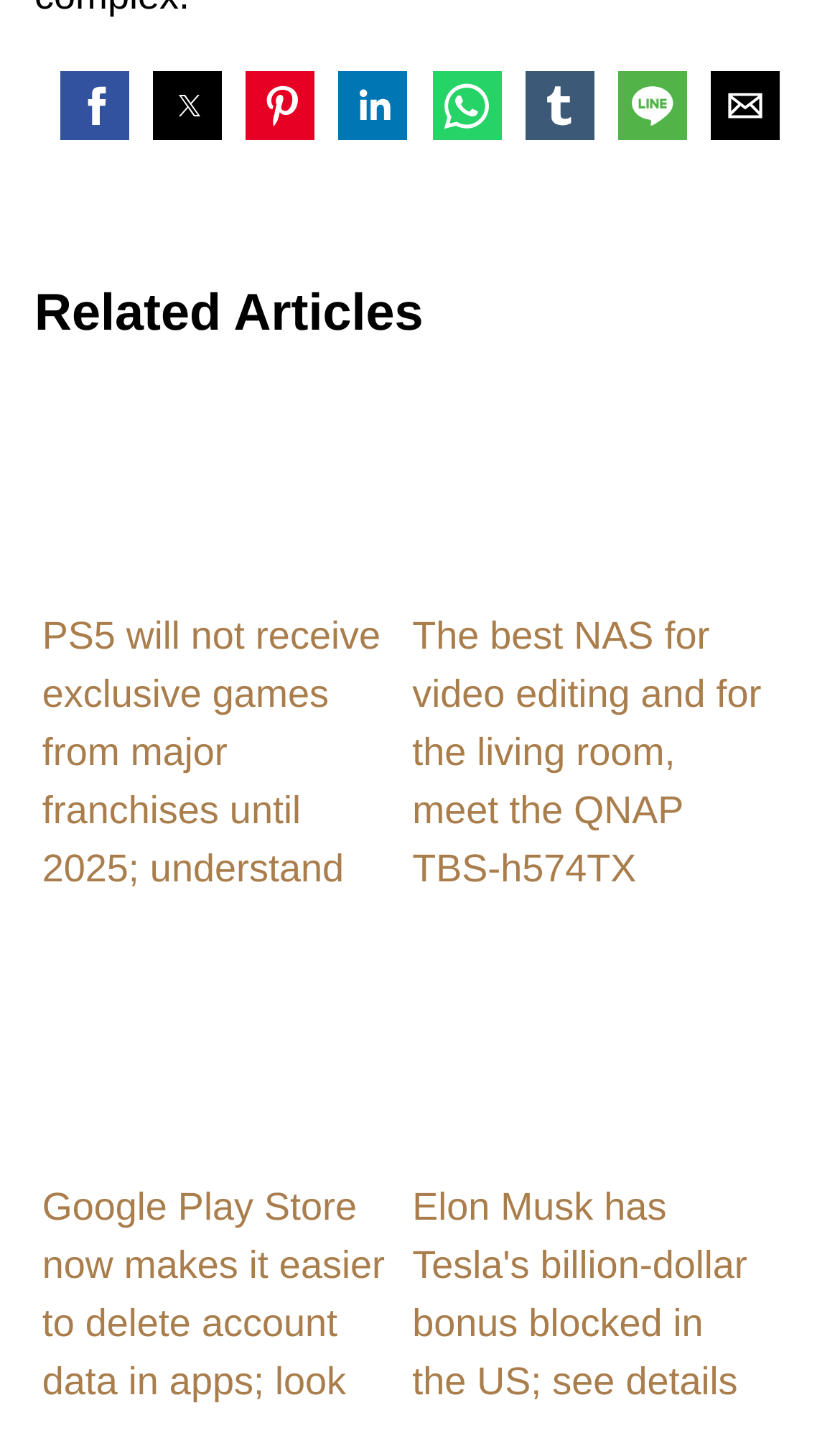Provide the bounding box coordinates of the HTML element this sentence describes: "aria-label="Share by whatsapp"". The bounding box coordinates consist of four float numbers between 0 and 1, i.e., [left, top, right, bottom].

[0.514, 0.049, 0.596, 0.096]